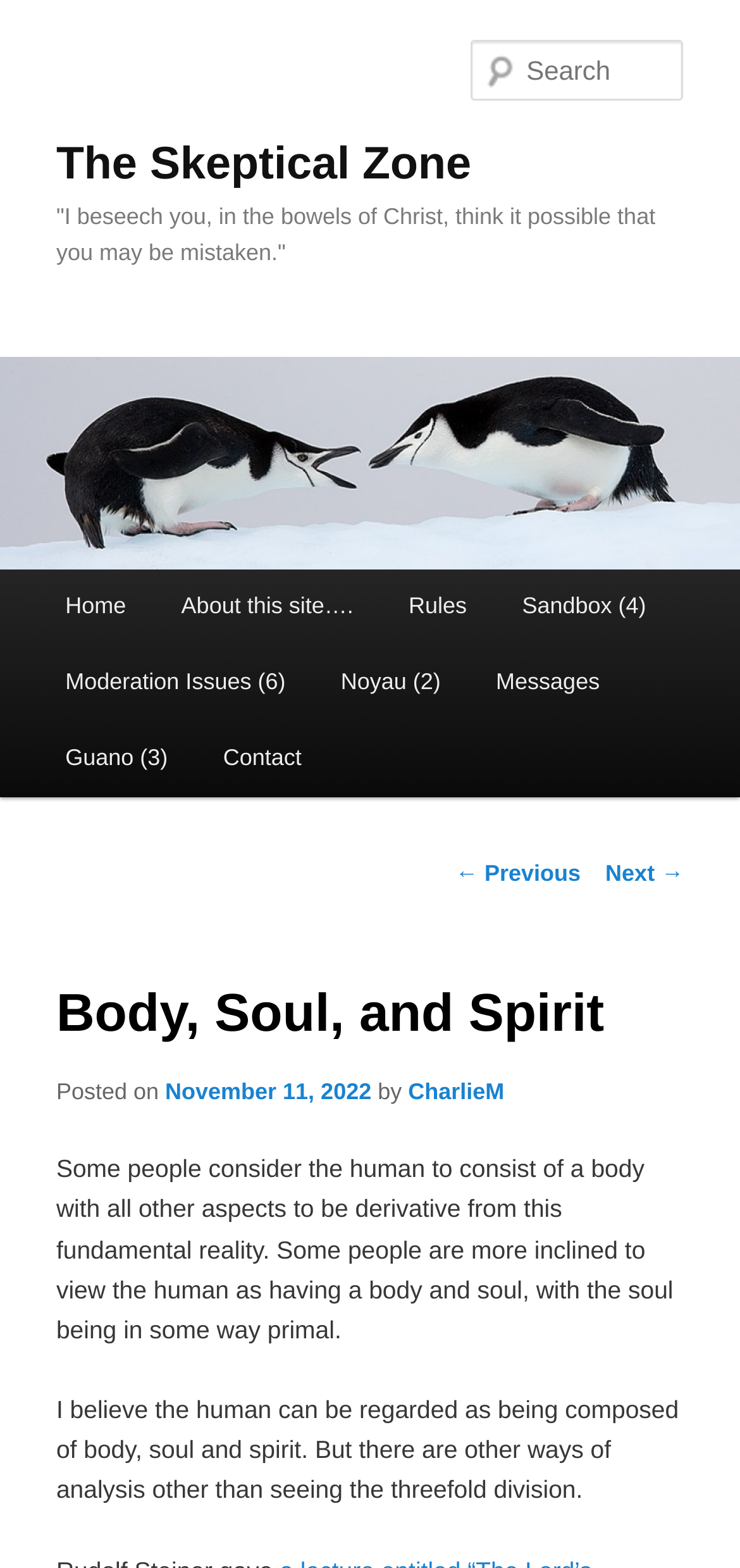Respond to the following query with just one word or a short phrase: 
Who is the author of the current post?

CharlieM